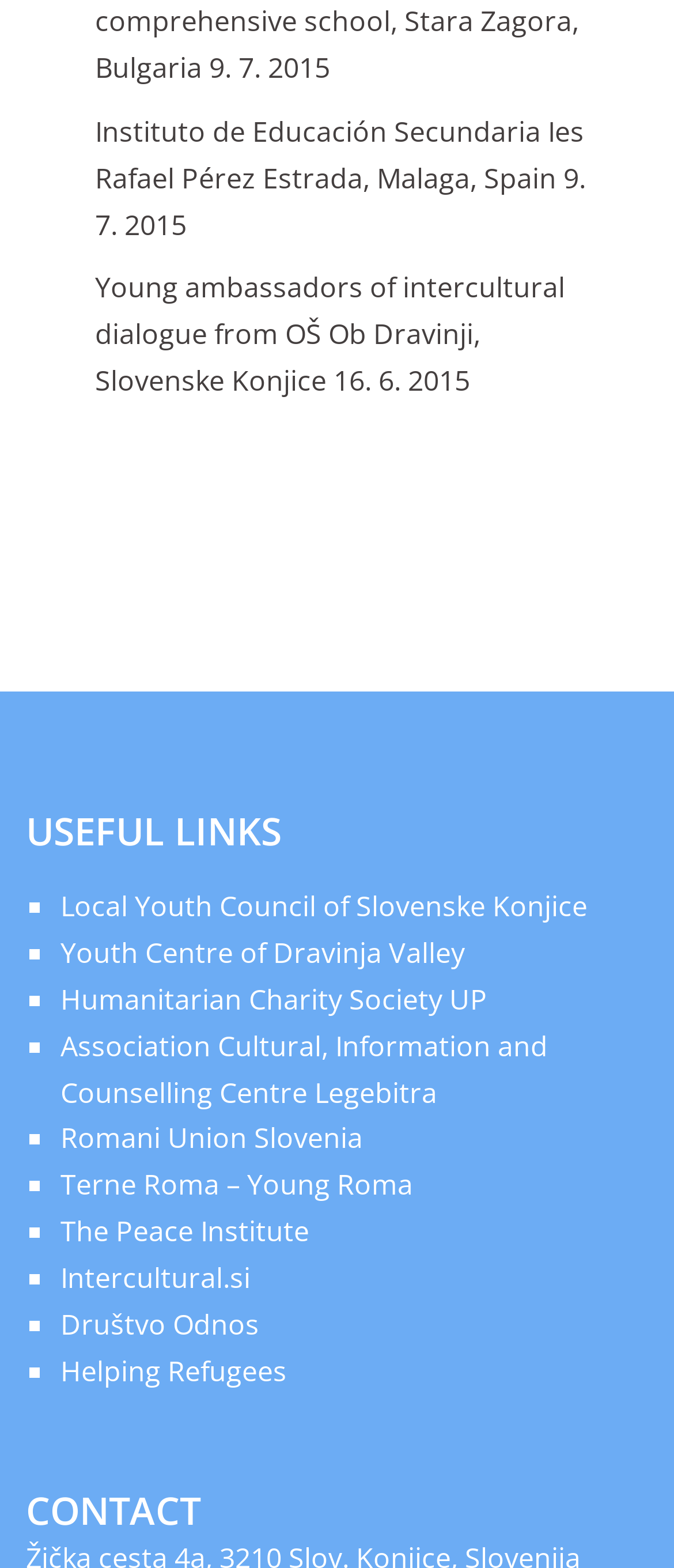Find and provide the bounding box coordinates for the UI element described here: "Humanitarian Charity Society UP". The coordinates should be given as four float numbers between 0 and 1: [left, top, right, bottom].

[0.09, 0.625, 0.723, 0.649]